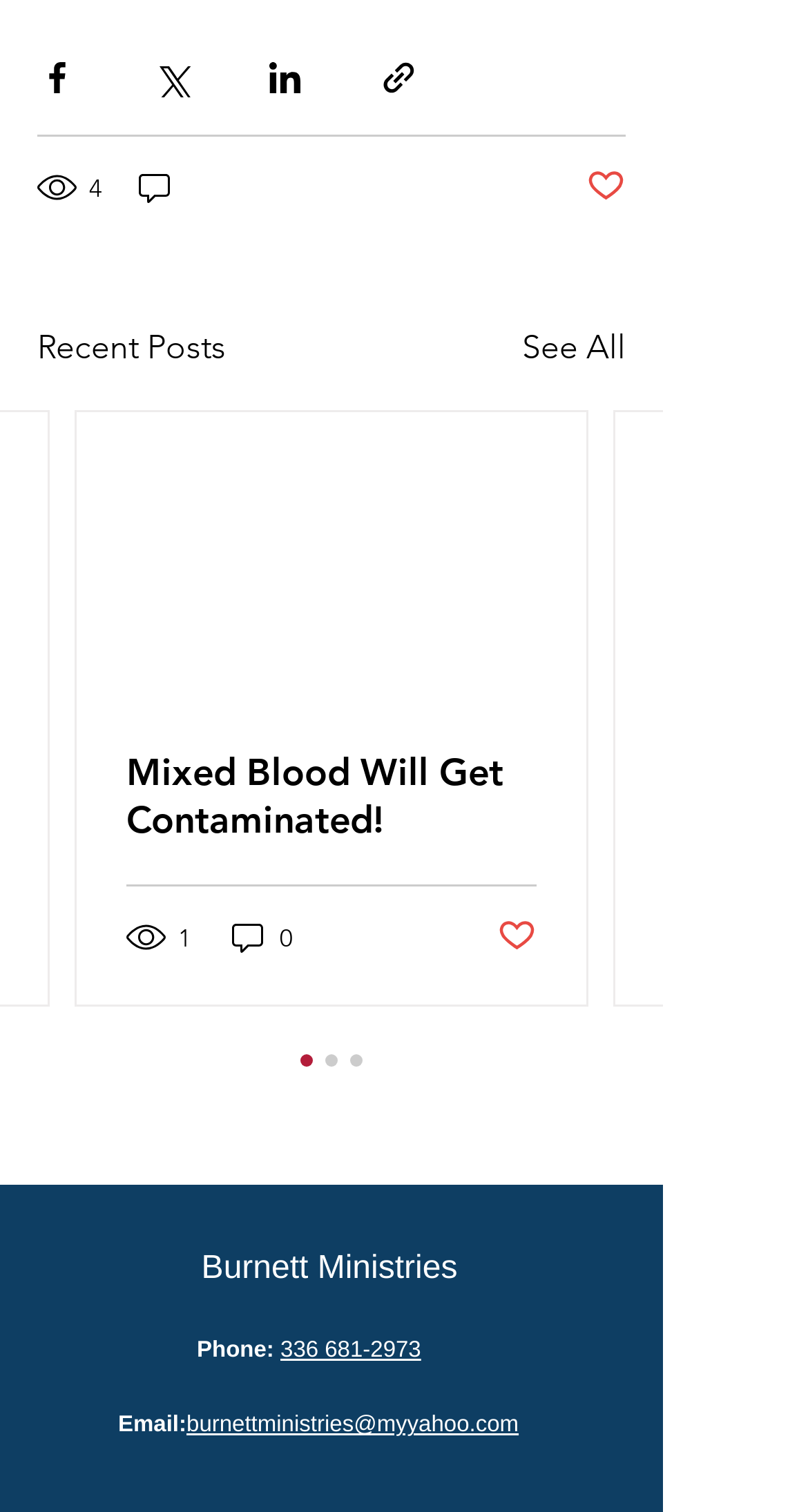Locate the bounding box coordinates of the area you need to click to fulfill this instruction: 'Read the article'. The coordinates must be in the form of four float numbers ranging from 0 to 1: [left, top, right, bottom].

[0.095, 0.273, 0.726, 0.665]